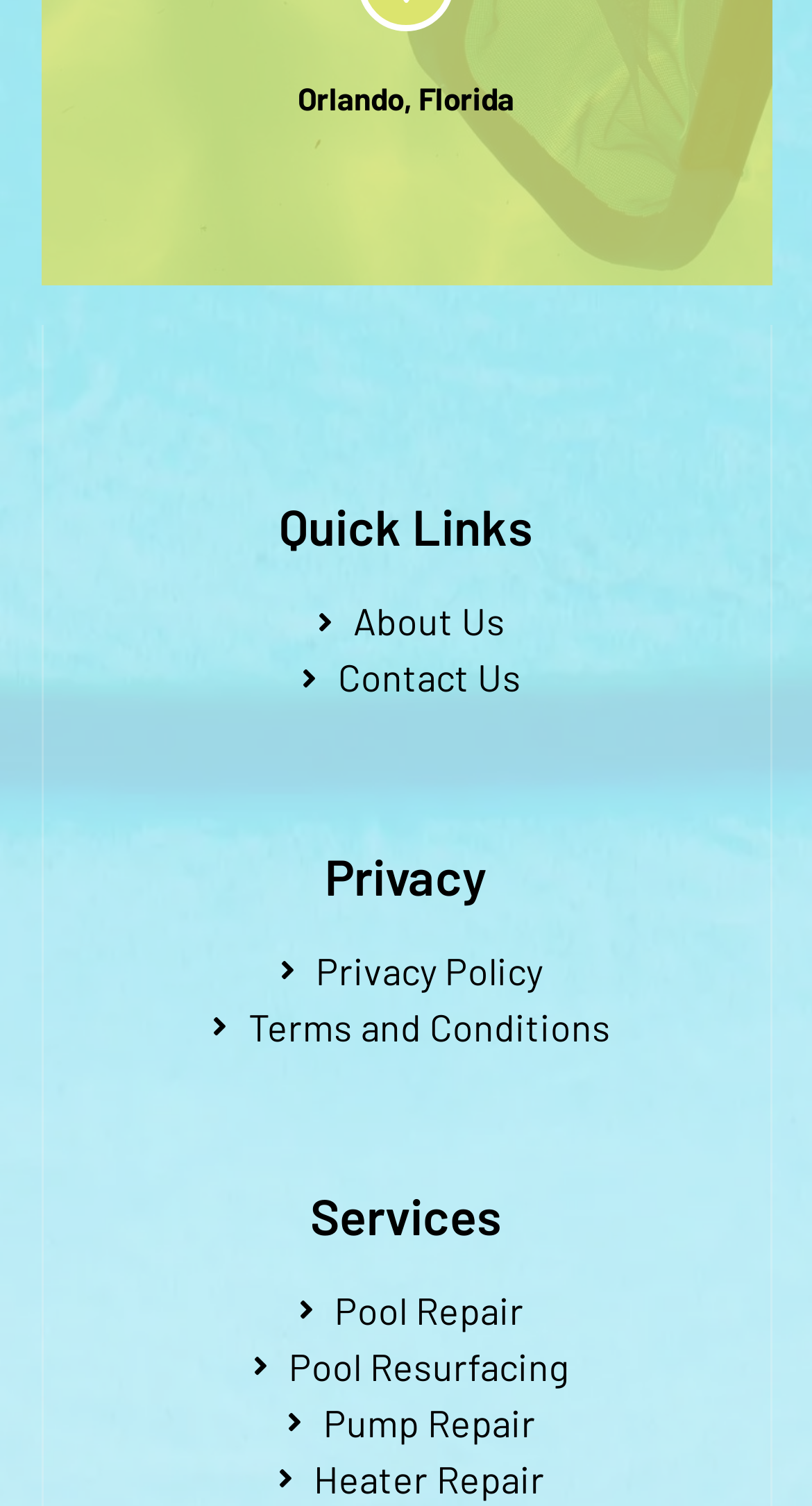How many links are under 'Privacy'?
Analyze the screenshot and provide a detailed answer to the question.

I counted the links under the 'Privacy' heading and found two links: 'Privacy Policy' and 'Terms and Conditions'.